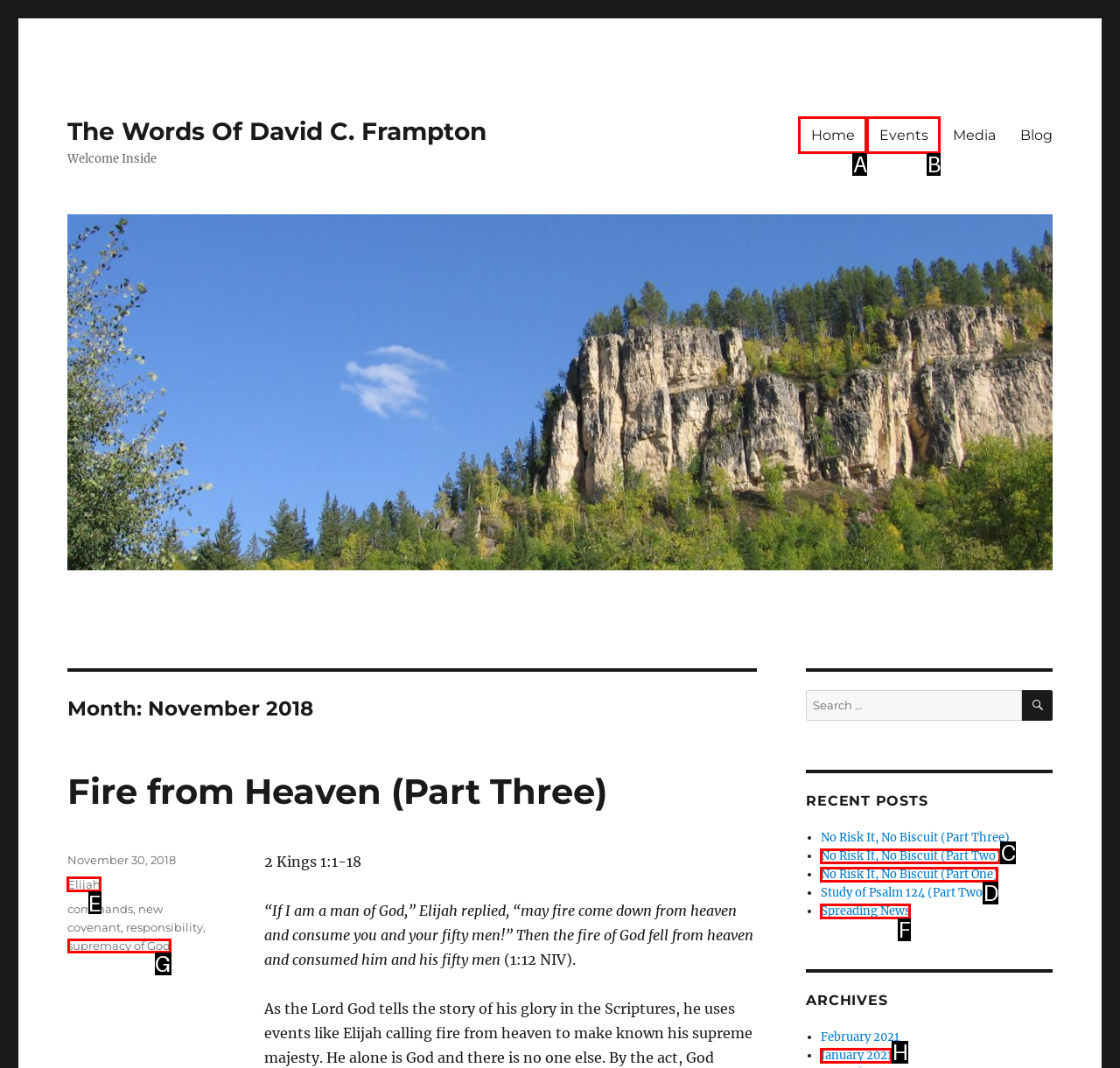Given the task: View the 'Elijah' category, tell me which HTML element to click on.
Answer with the letter of the correct option from the given choices.

E